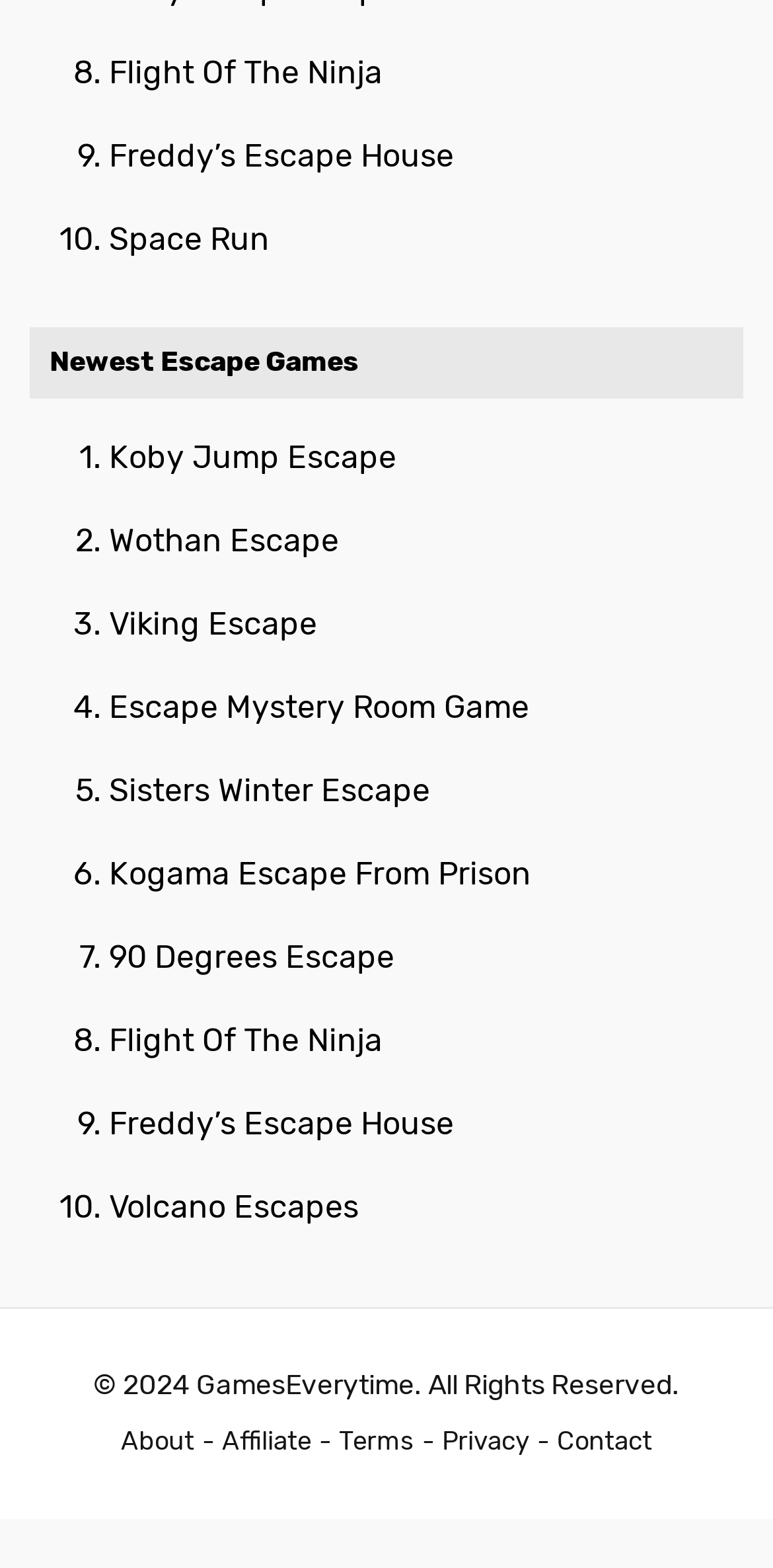What is the copyright year of the webpage?
Please give a detailed and elaborate explanation in response to the question.

I looked at the text at the bottom of the webpage and found the copyright information, which includes the year '2024'.